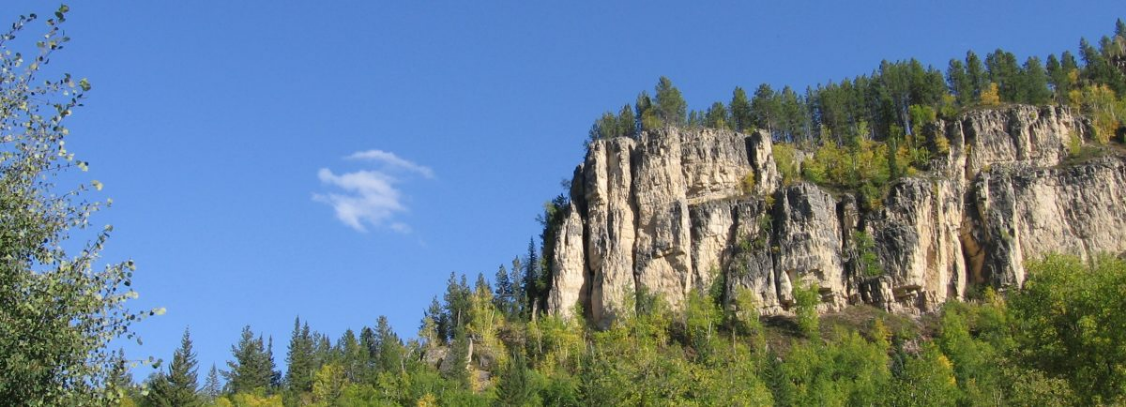How many clouds are in the sky?
Please use the image to provide an in-depth answer to the question.

A solitary cloud drifts gracefully in the clear sky, adding to the serene atmosphere of this captivating outdoor scene, making it a peaceful and calming visual experience.